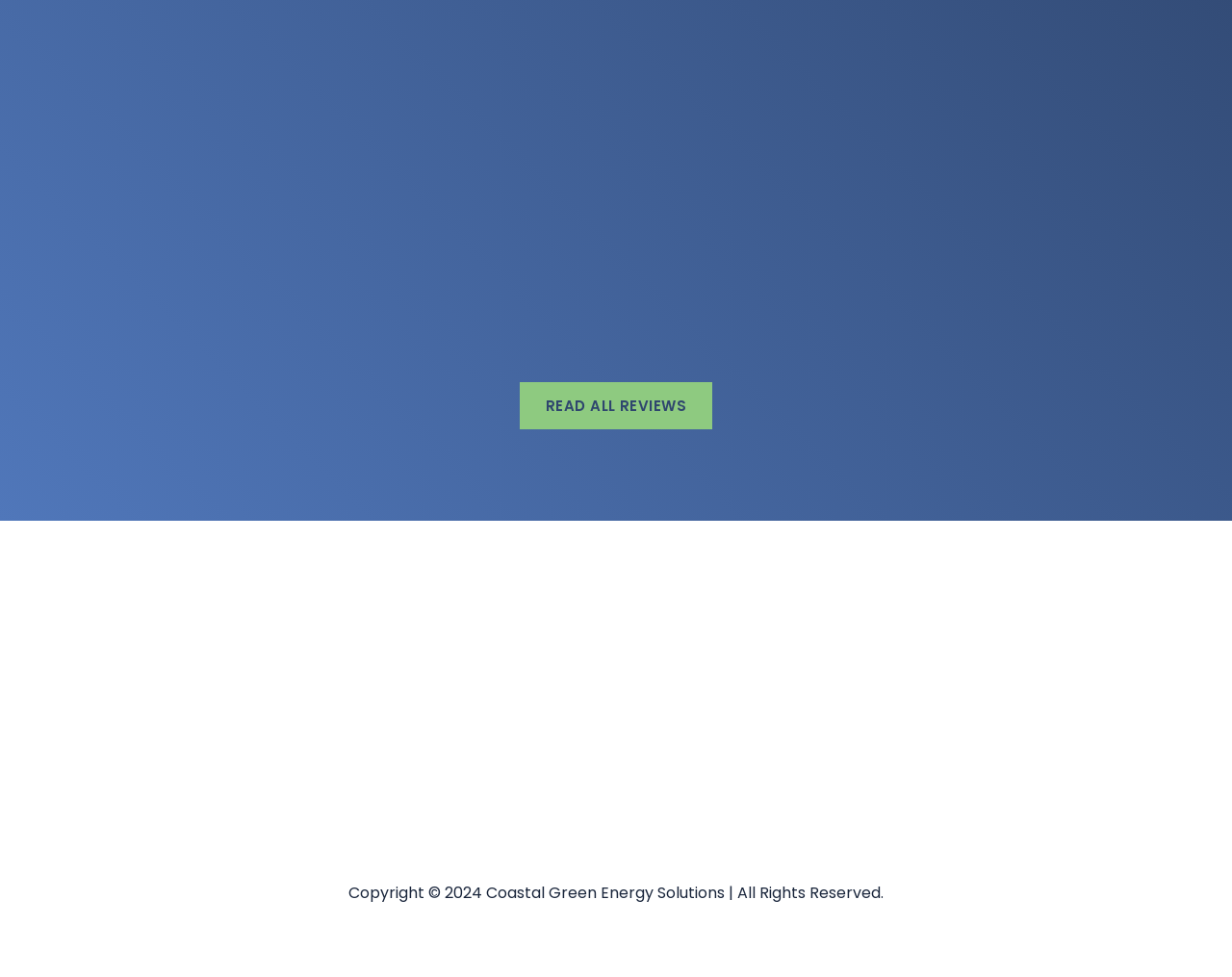Determine the bounding box for the described HTML element: "Previous Slide". Ensure the coordinates are four float numbers between 0 and 1 in the format [left, top, right, bottom].

[0.195, 0.148, 0.234, 0.197]